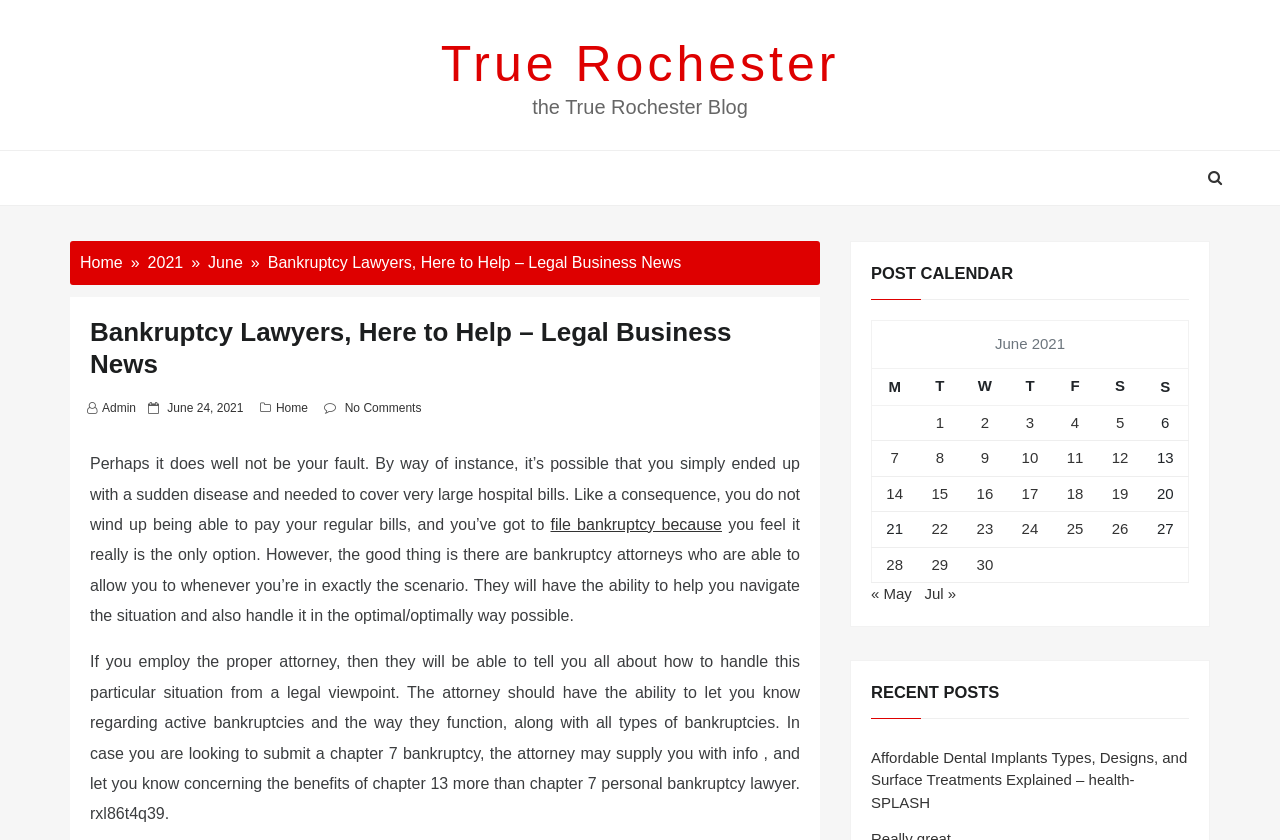Using the information shown in the image, answer the question with as much detail as possible: How many posts are published on June 1, 2021?

In the post calendar table, there is a row for June 1, 2021, and it has a link to a post, indicating that there is one post published on that day.